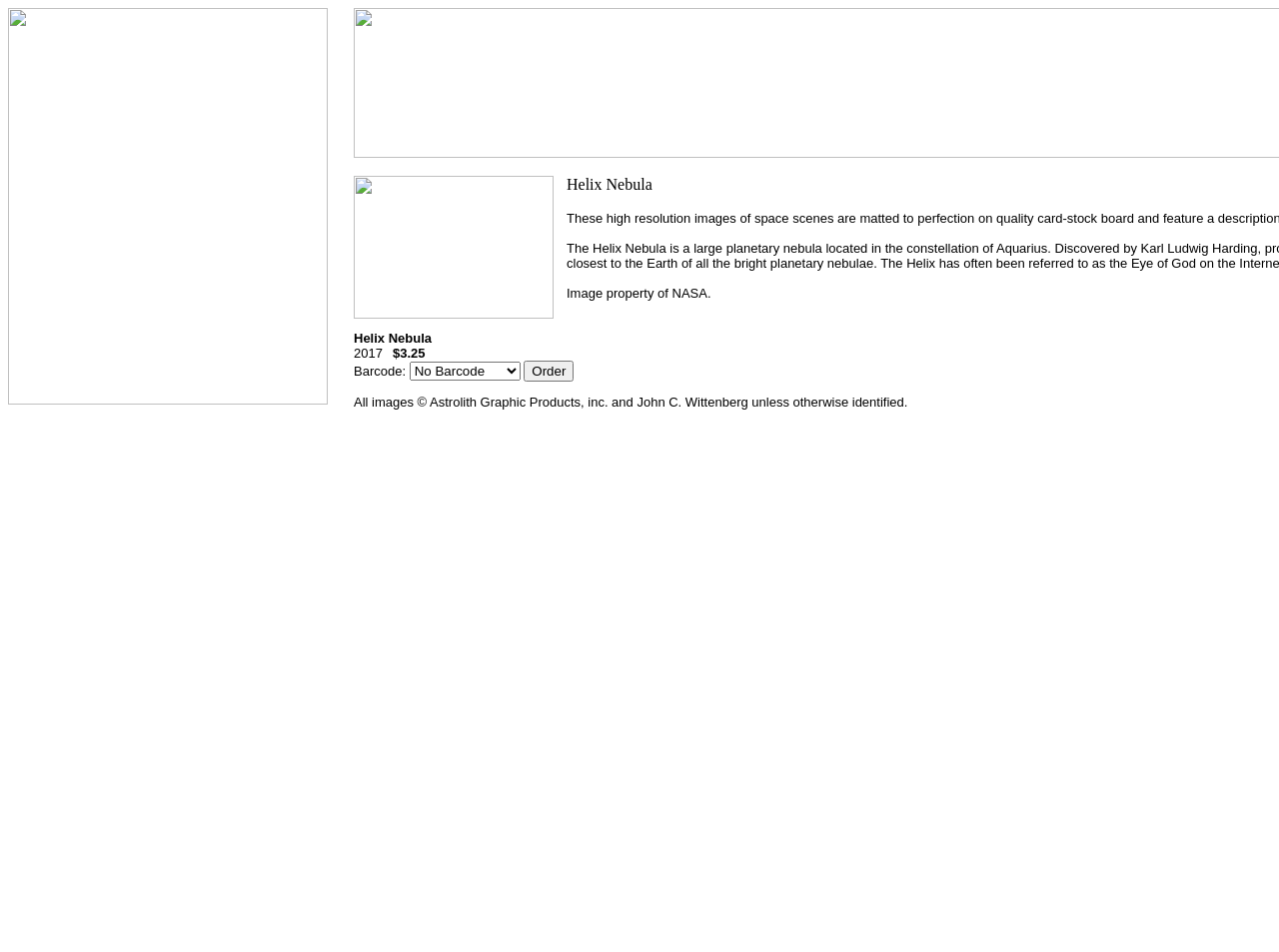Provide a short answer to the following question with just one word or phrase: What is the name of the nebula?

Helix Nebula